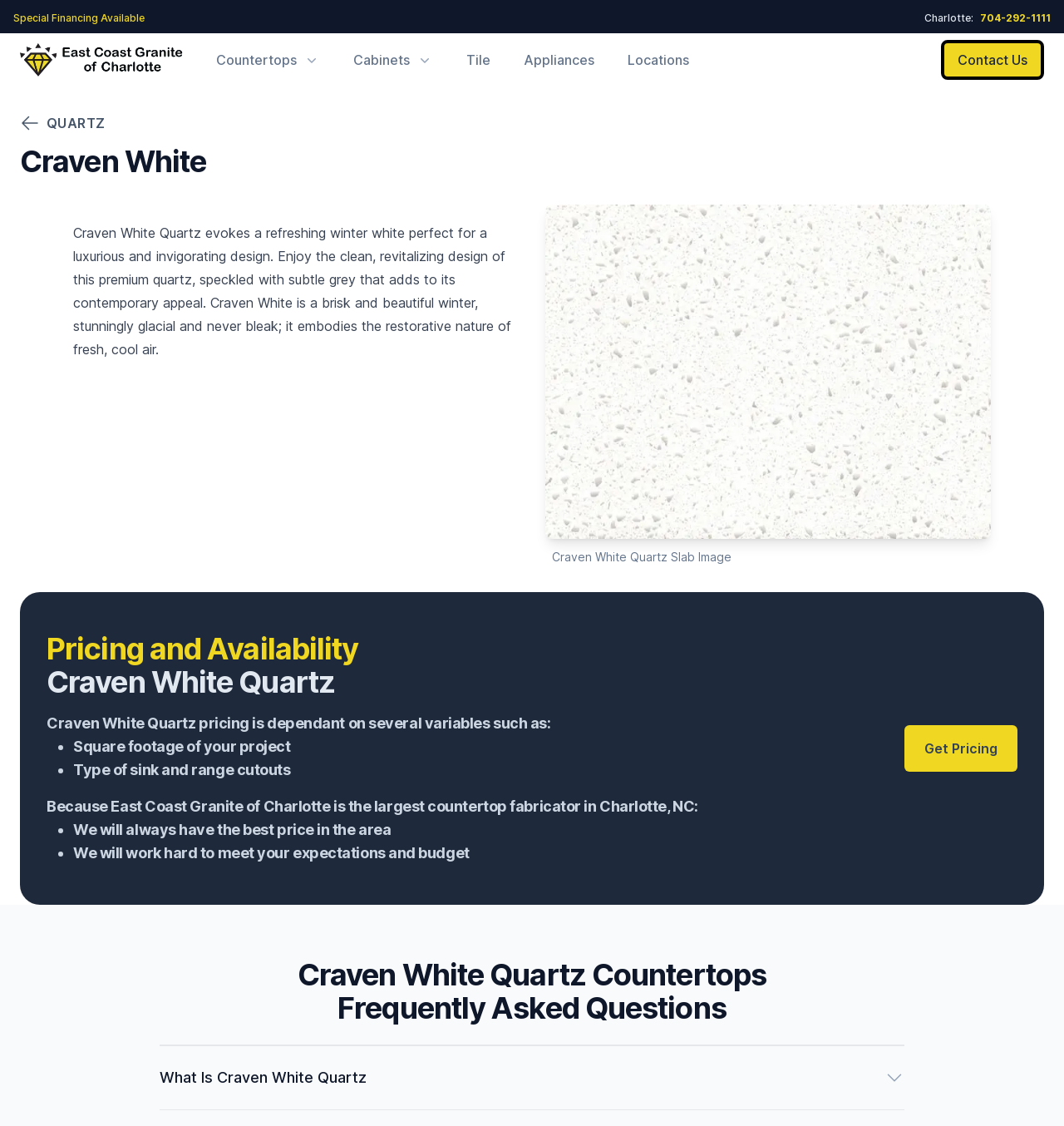Utilize the information from the image to answer the question in detail:
What is the company name mentioned on the webpage?

The company name is mentioned in the link 'East Coast Granite of Charlotte East Coast Granite of Charlotte Logo' and also in the static text 'East Coast Granite of Charlotte is the largest countertop fabricator in...'.